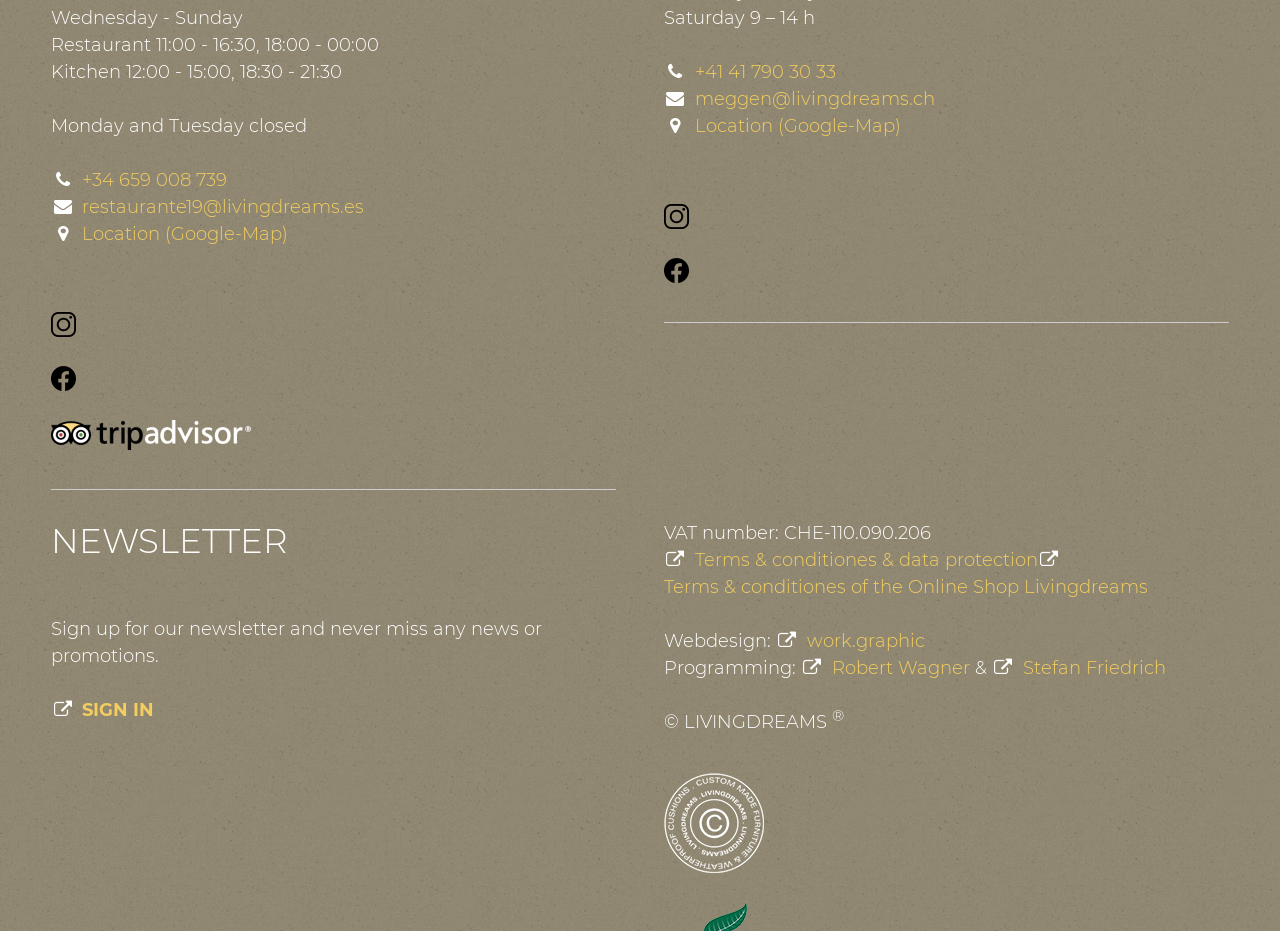Give a succinct answer to this question in a single word or phrase: 
How can I contact the restaurant?

Phone or email